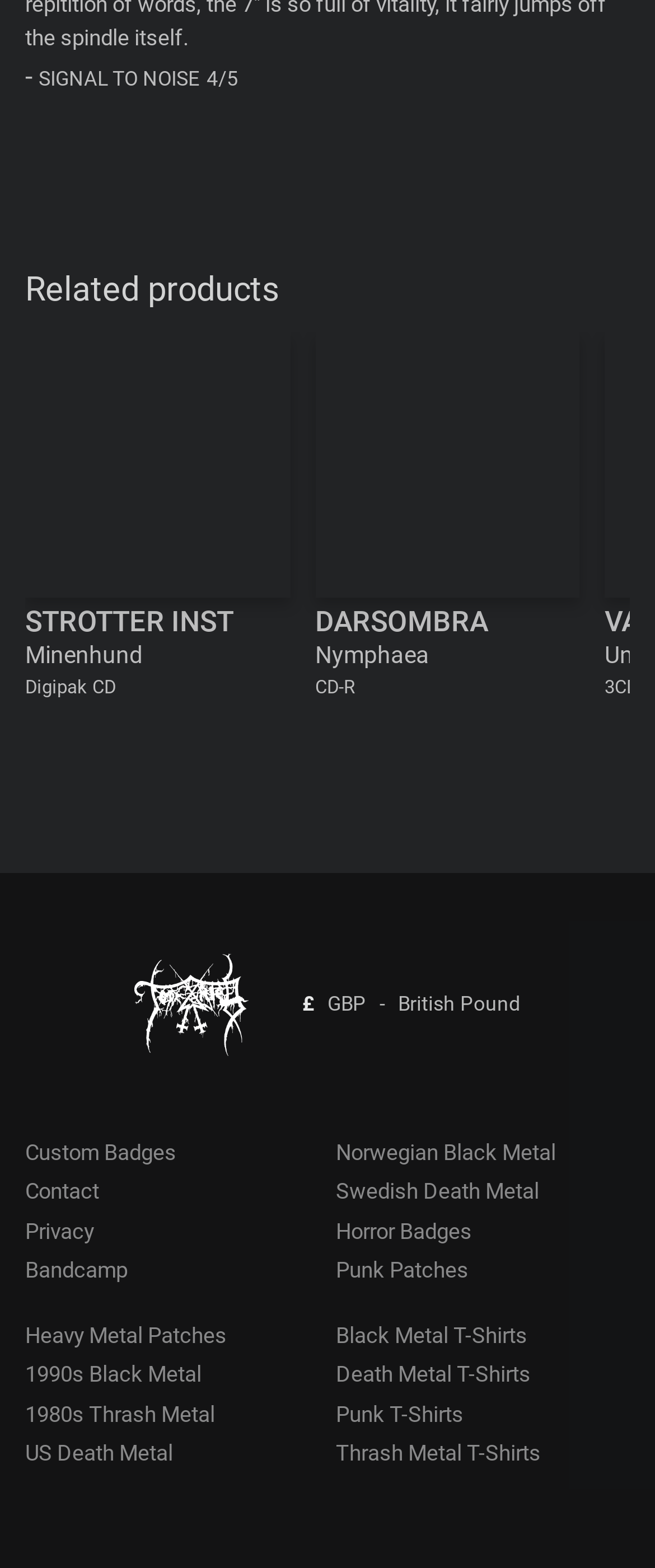Find the bounding box coordinates of the clickable region needed to perform the following instruction: "Browse 'Norwegian Black Metal' products". The coordinates should be provided as four float numbers between 0 and 1, i.e., [left, top, right, bottom].

[0.513, 0.726, 0.849, 0.743]